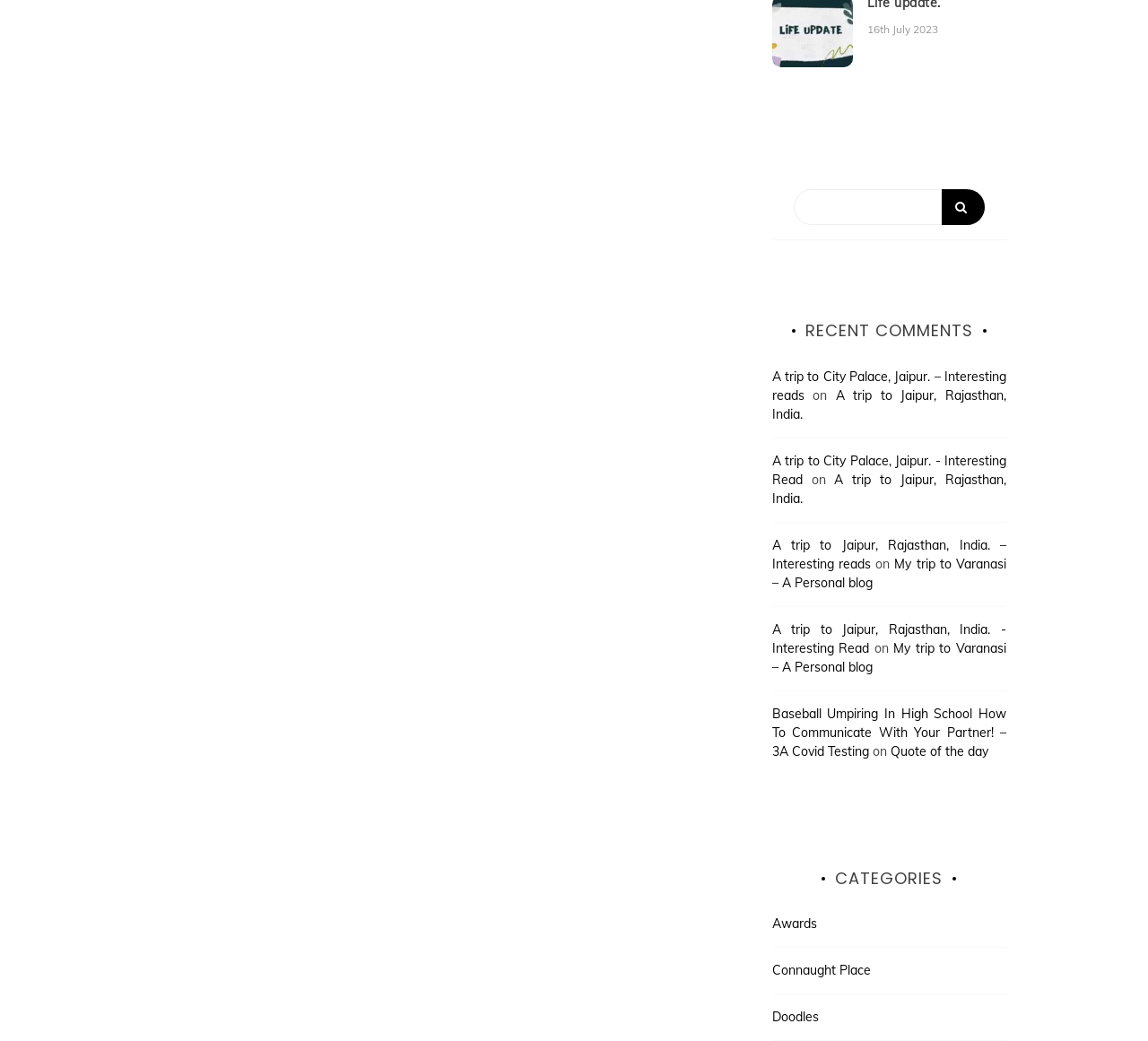Extract the bounding box for the UI element that matches this description: "Tips".

[0.672, 0.932, 0.693, 0.948]